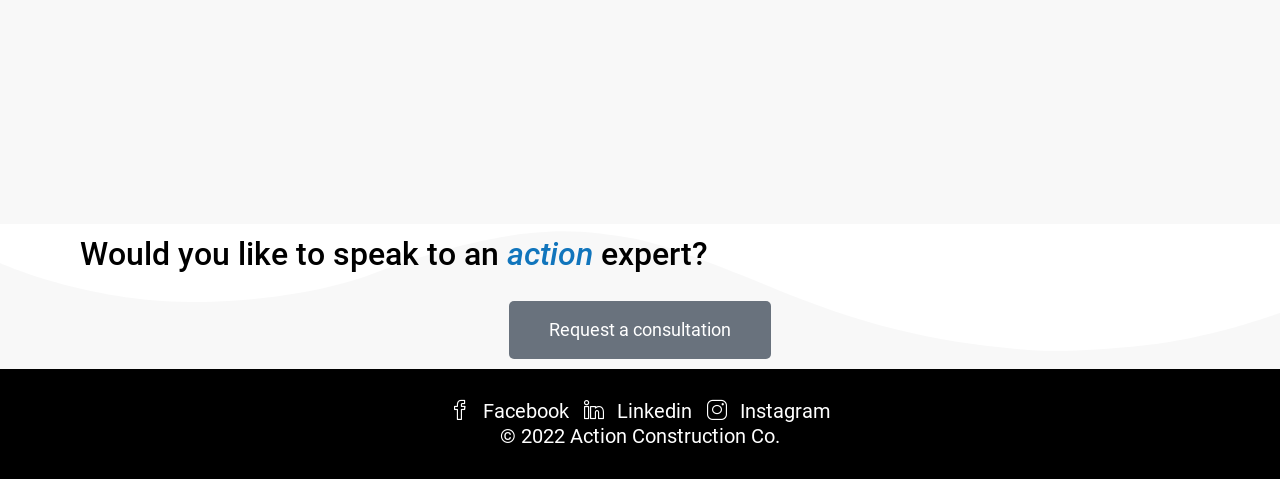Provide the bounding box coordinates, formatted as (top-left x, top-left y, bottom-right x, bottom-right y), with all values being floating point numbers between 0 and 1. Identify the bounding box of the UI element that matches the description: Request a consultation

[0.398, 0.628, 0.602, 0.749]